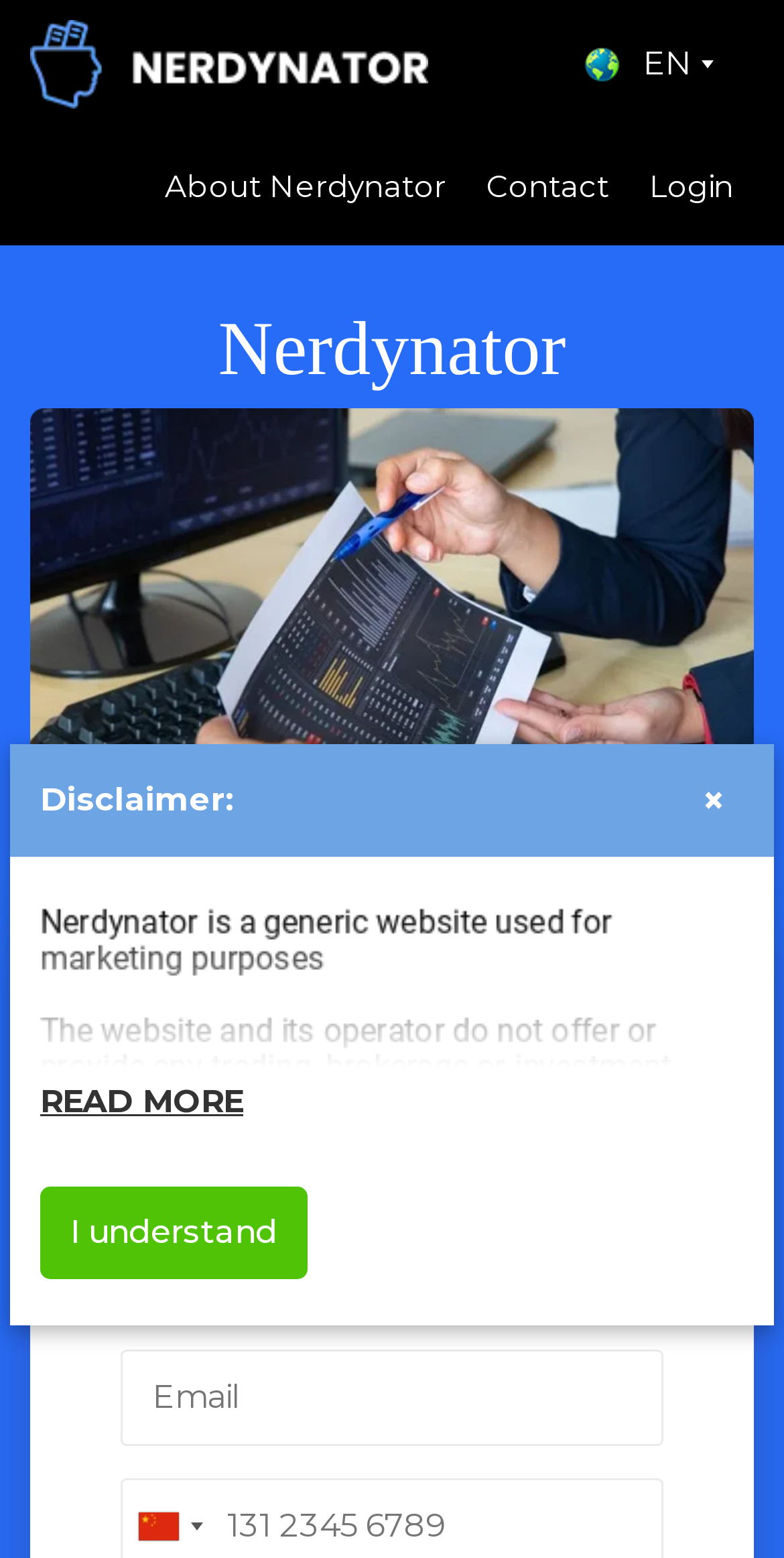Look at the image and write a detailed answer to the question: 
What is the purpose of the 'I understand' checkbox?

The 'I understand' checkbox is located below the disclaimer text, and it is likely used to confirm that the user has read and understood the disclaimer before proceeding.